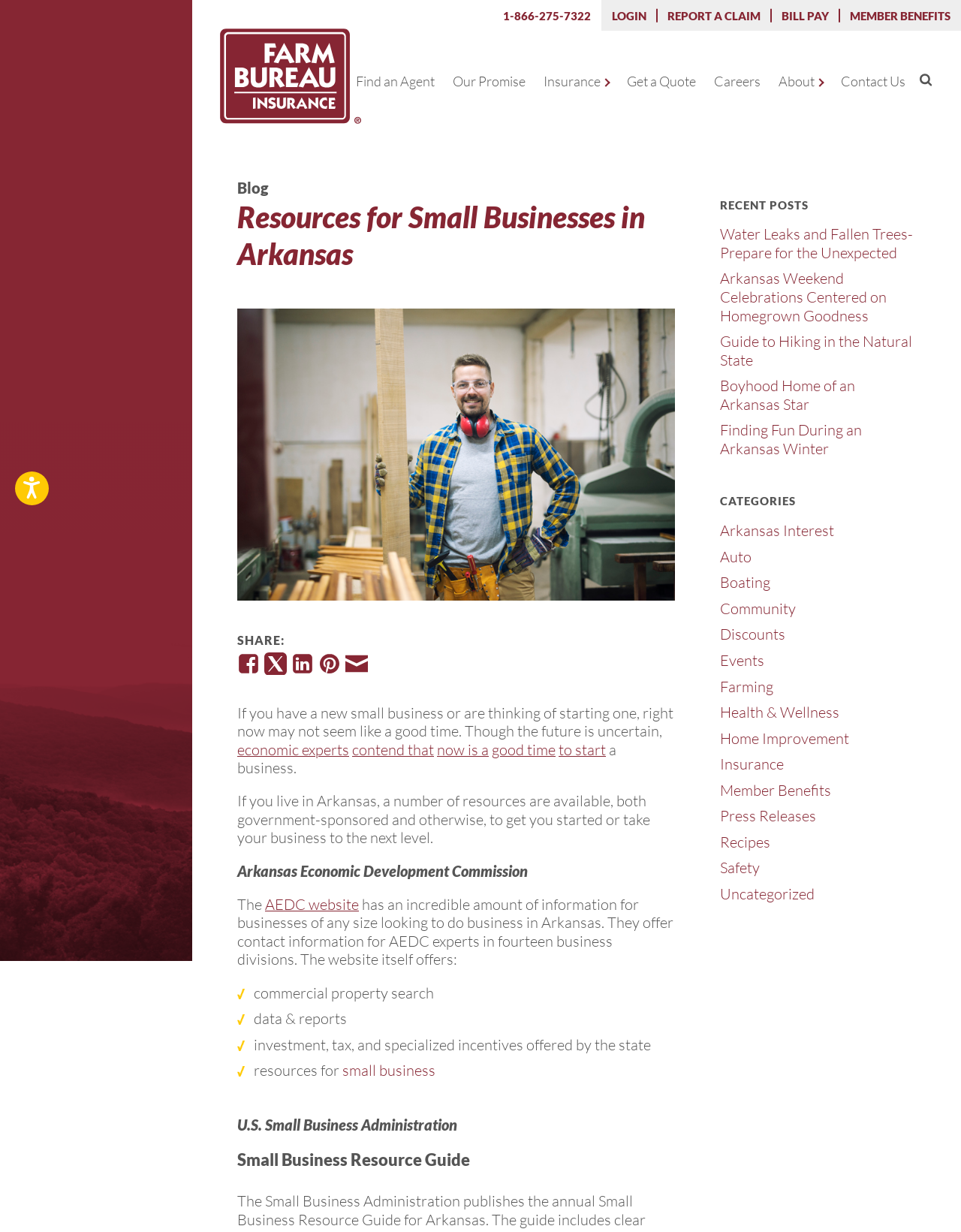Specify the bounding box coordinates of the element's region that should be clicked to achieve the following instruction: "Login to your account". The bounding box coordinates consist of four float numbers between 0 and 1, in the format [left, top, right, bottom].

[0.637, 0.007, 0.673, 0.018]